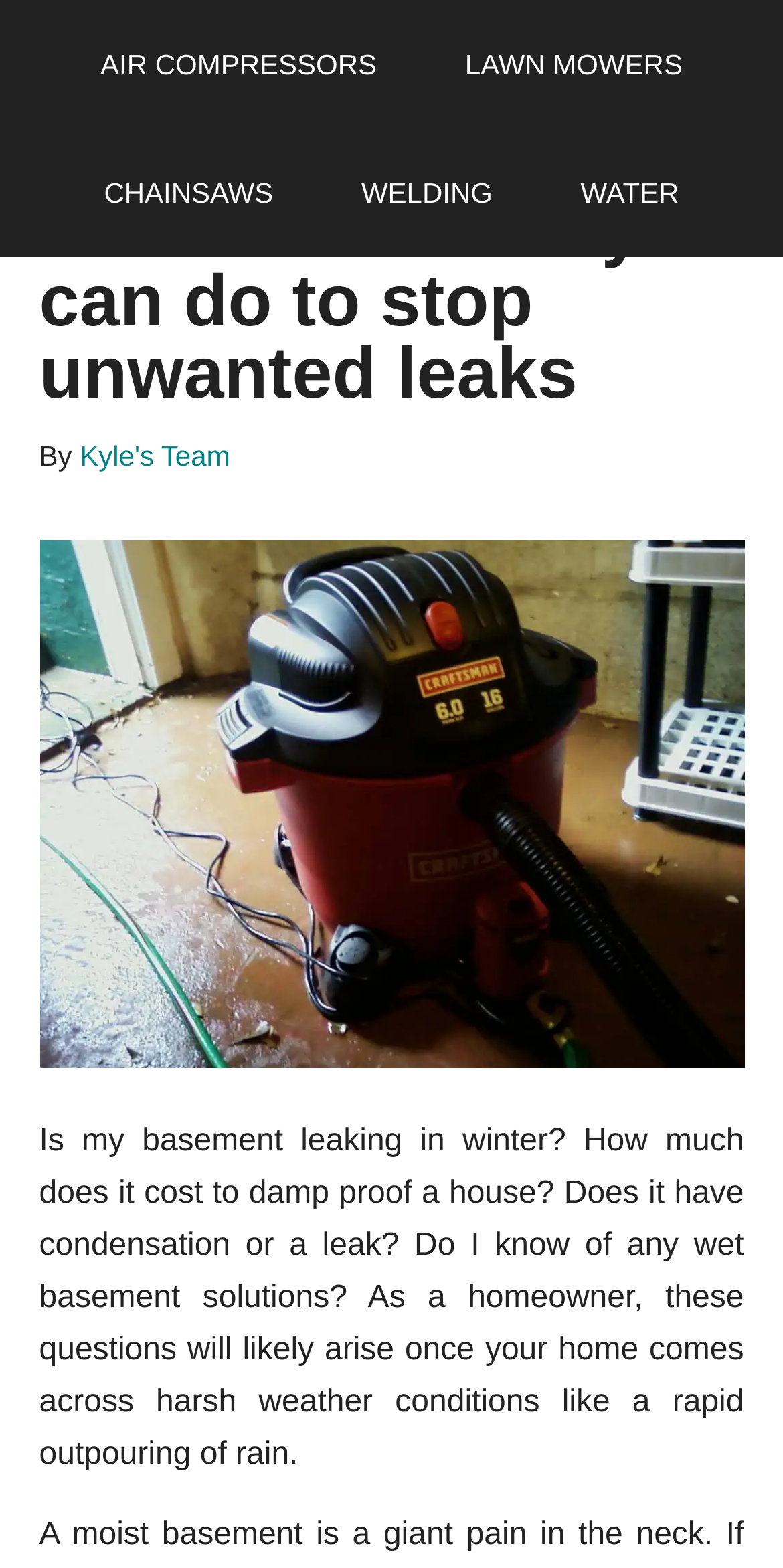What are the categories listed in the navigation menu?
Provide a well-explained and detailed answer to the question.

The navigation menu lists various categories, including AIR COMPRESSORS, LAWN MOWERS, CHAINSAWS, WELDING, and WATER, which are likely related to tools and equipment for home maintenance and repair.